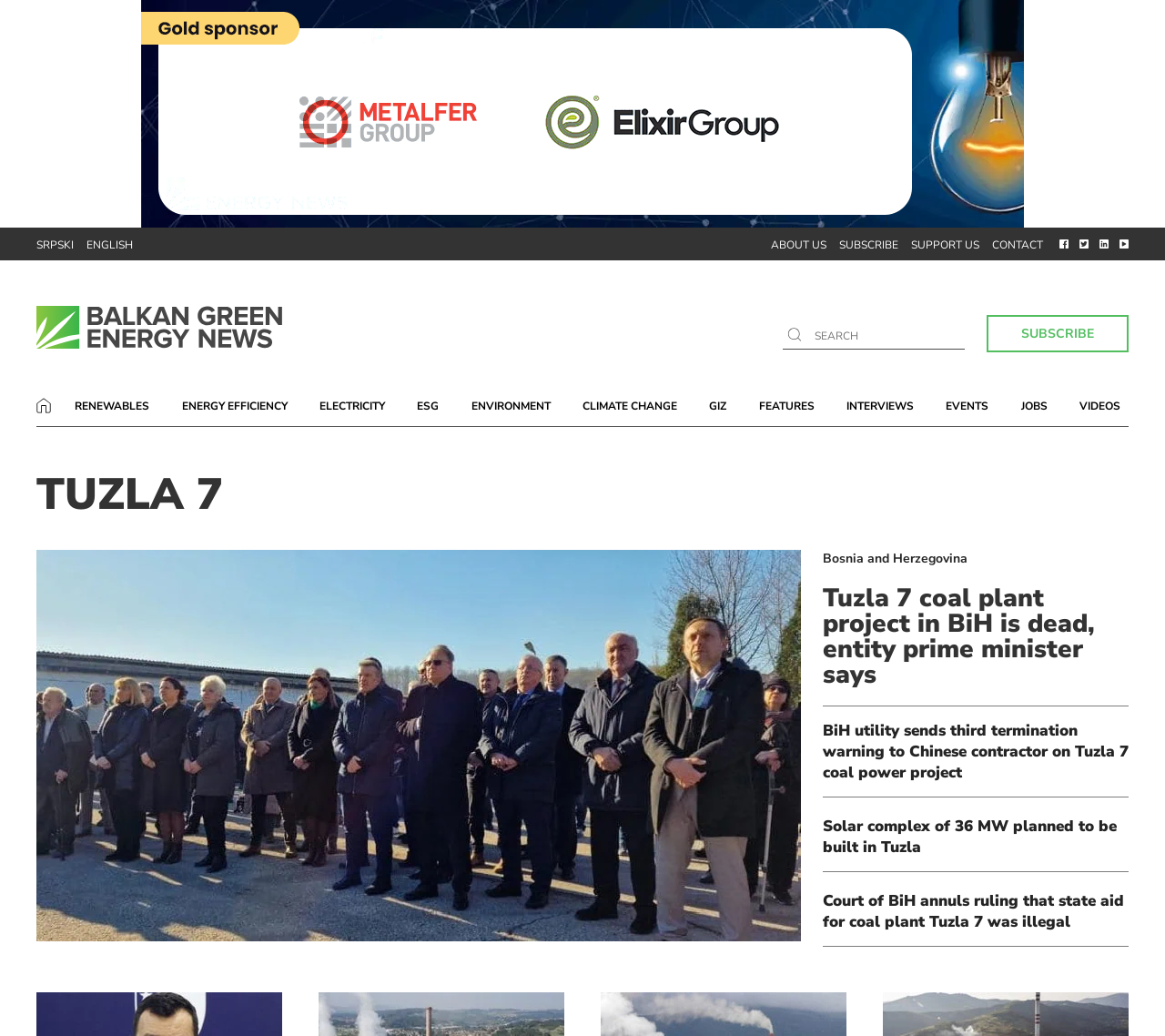How many news articles are listed on the page?
Based on the content of the image, thoroughly explain and answer the question.

I counted the number of links that appear to be news articles, starting from 'Tuzla 7 coal plant project in BiH is dead, entity prime minister says' and ending at 'Court of BiH annuls ruling that state aid for coal plant Tuzla 7 was illegal', and found that there are 5 news articles listed on the page.